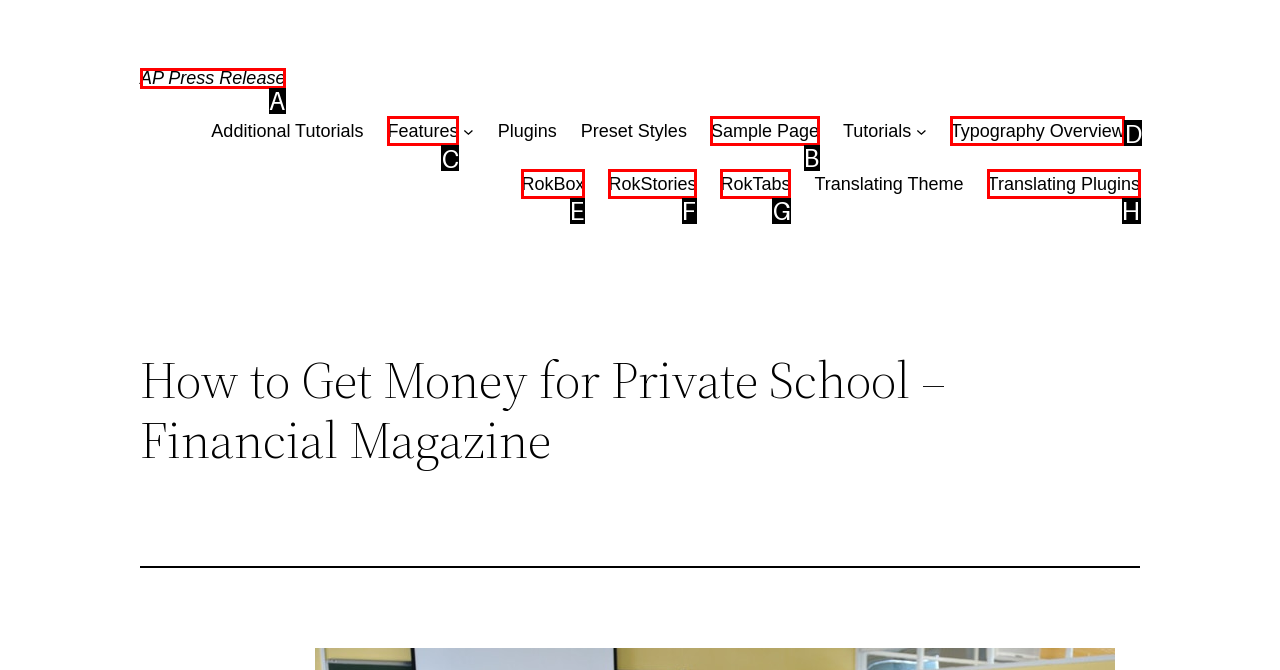Determine which HTML element to click for this task: Go to Sample Page Provide the letter of the selected choice.

B